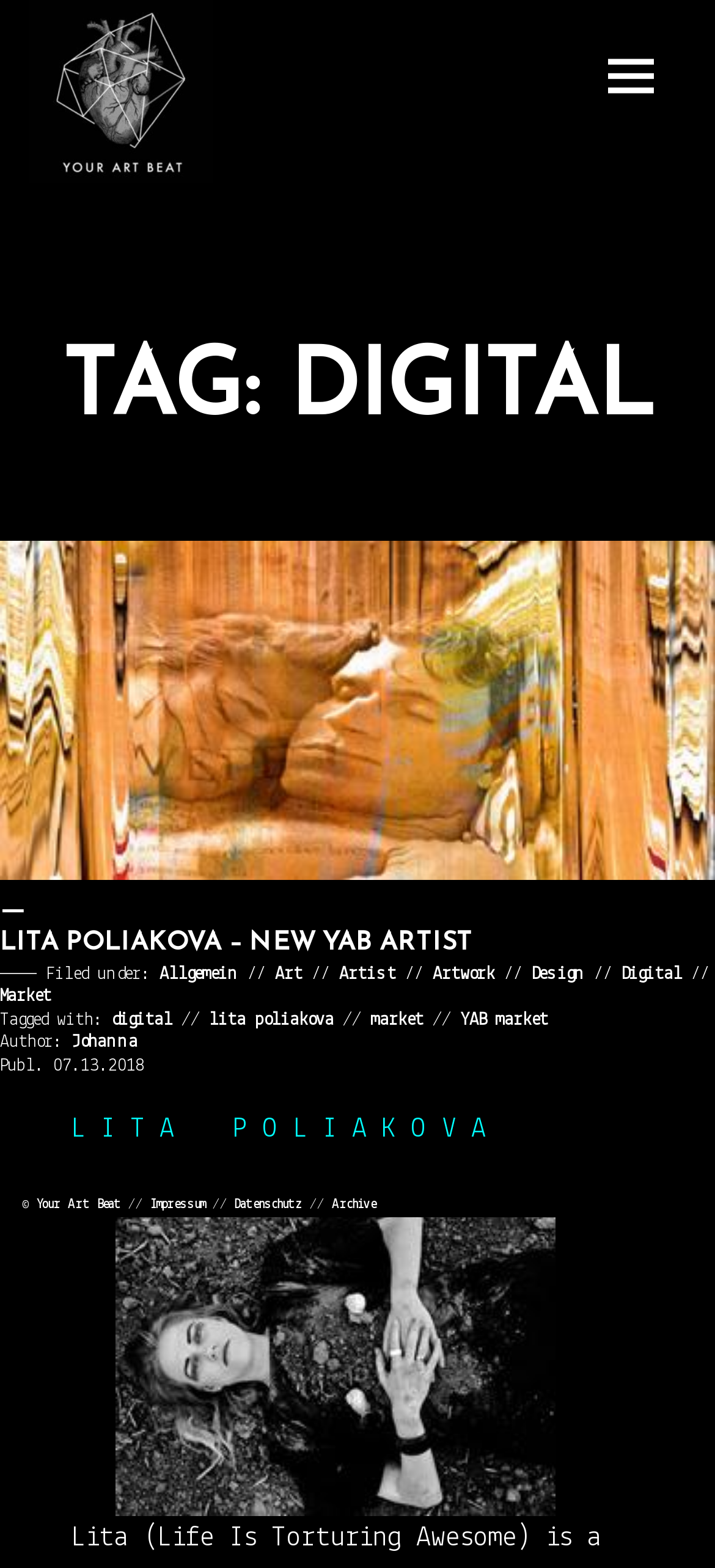Given the description: "lita poliakova", determine the bounding box coordinates of the UI element. The coordinates should be formatted as four float numbers between 0 and 1, [left, top, right, bottom].

[0.292, 0.644, 0.467, 0.657]